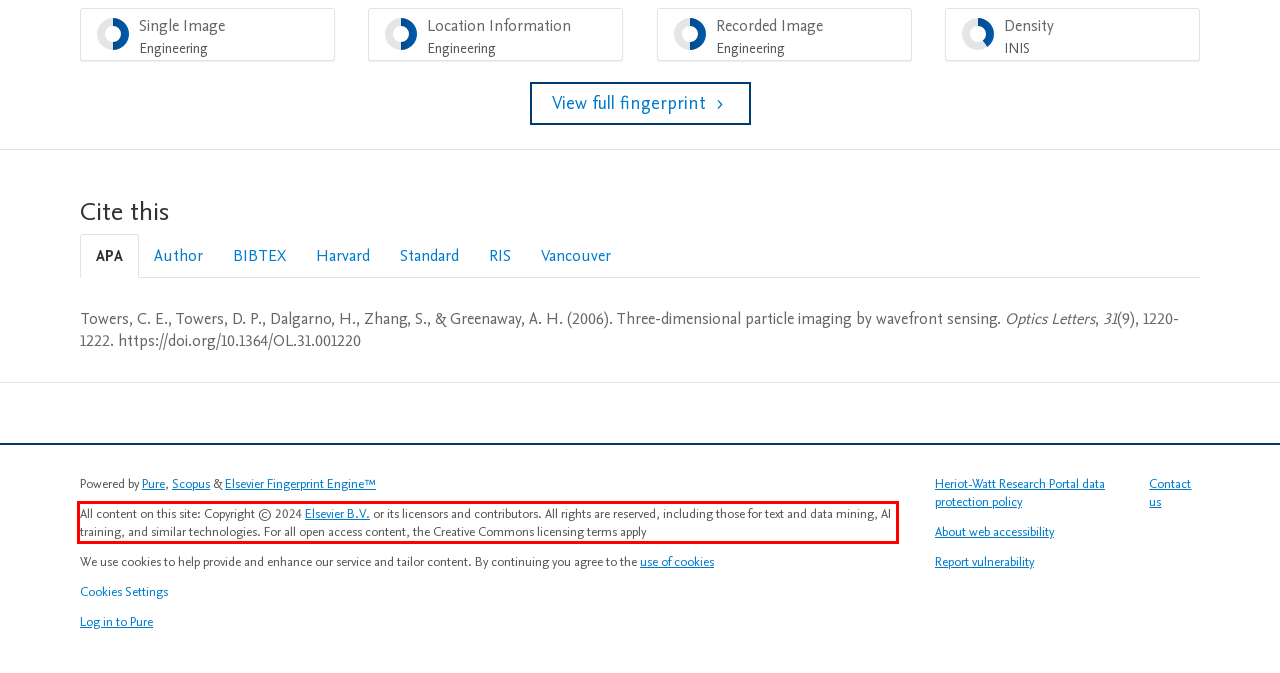Using the webpage screenshot, recognize and capture the text within the red bounding box.

All content on this site: Copyright © 2024 Elsevier B.V. or its licensors and contributors. All rights are reserved, including those for text and data mining, AI training, and similar technologies. For all open access content, the Creative Commons licensing terms apply